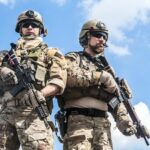What is the background of the image?
Please provide a single word or phrase based on the screenshot.

Bright sky